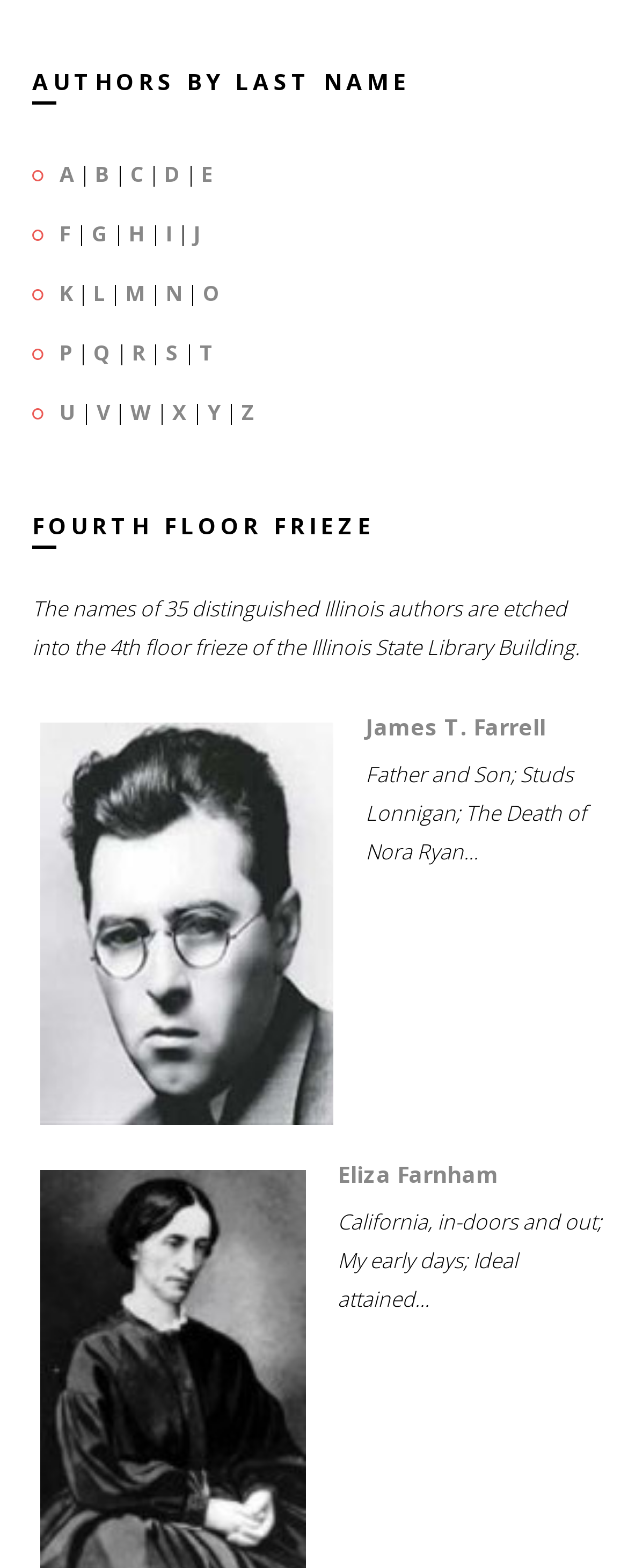Find the bounding box of the web element that fits this description: "Eliza Farnham".

[0.538, 0.739, 0.794, 0.758]